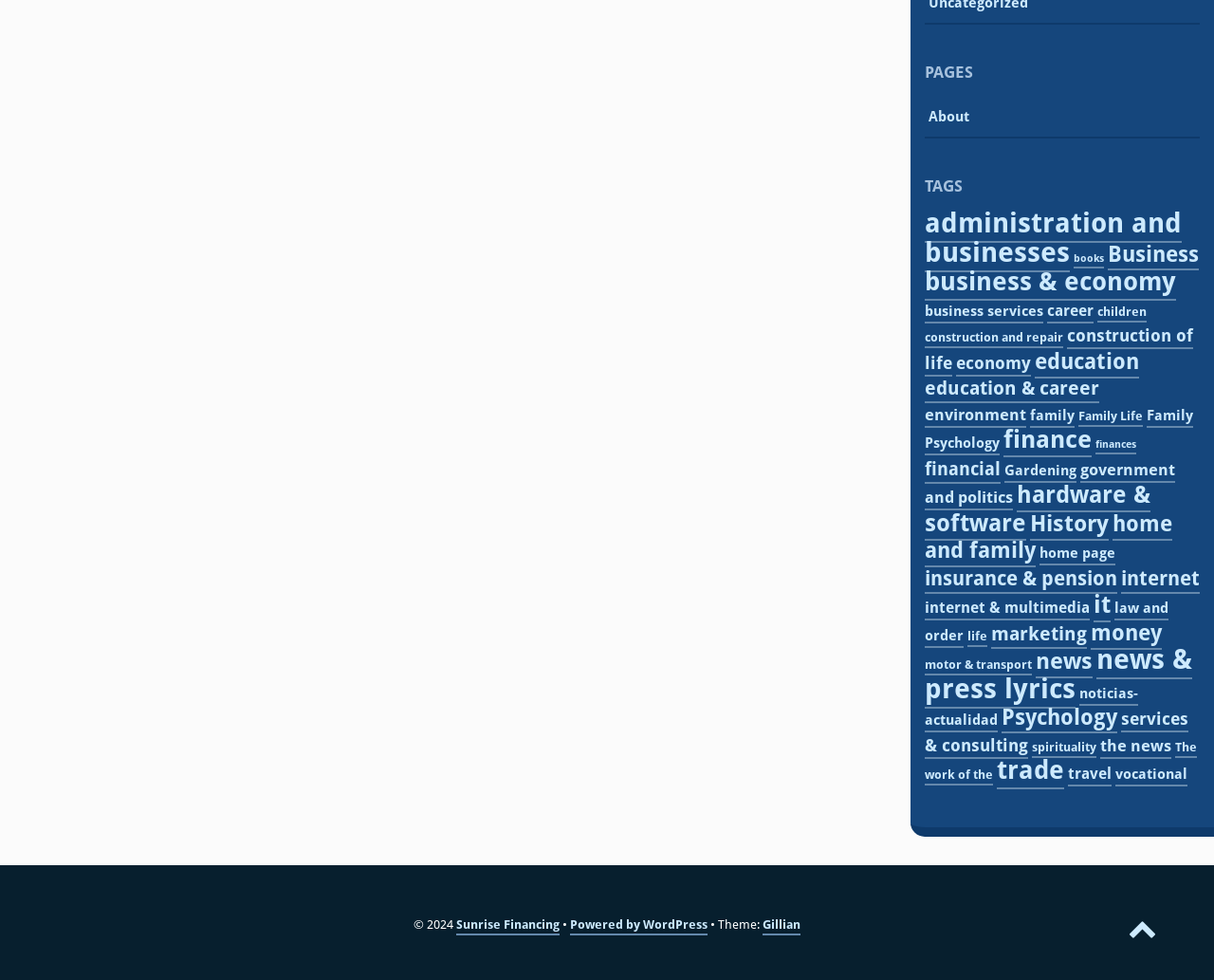Given the element description Family Psychology, specify the bounding box coordinates of the corresponding UI element in the format (top-left x, top-left y, bottom-right x, bottom-right y). All values must be between 0 and 1.

[0.762, 0.415, 0.983, 0.465]